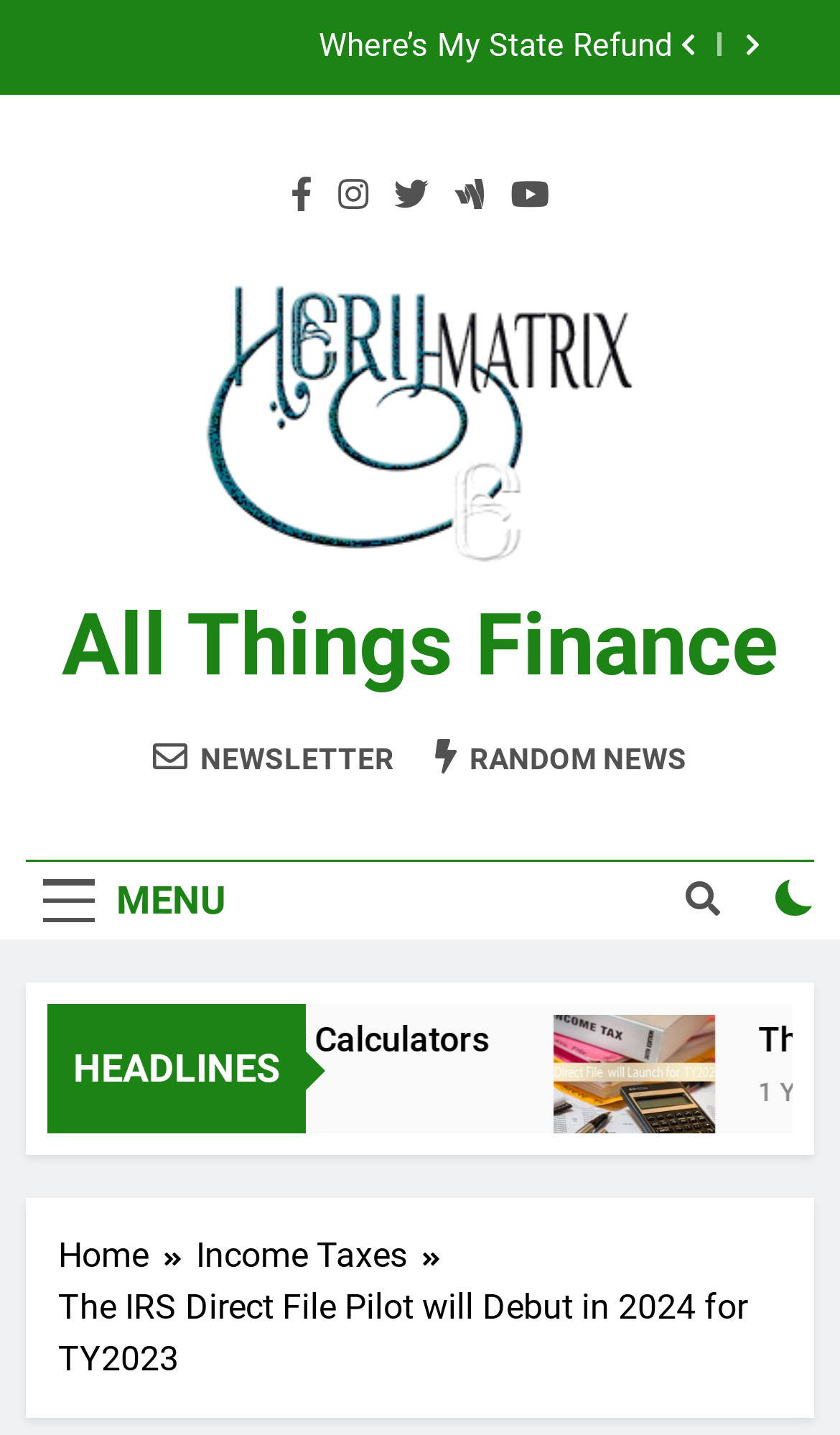Identify the bounding box coordinates of the element to click to follow this instruction: 'Read the NEWSLETTER'. Ensure the coordinates are four float values between 0 and 1, provided as [left, top, right, bottom].

[0.182, 0.514, 0.469, 0.542]